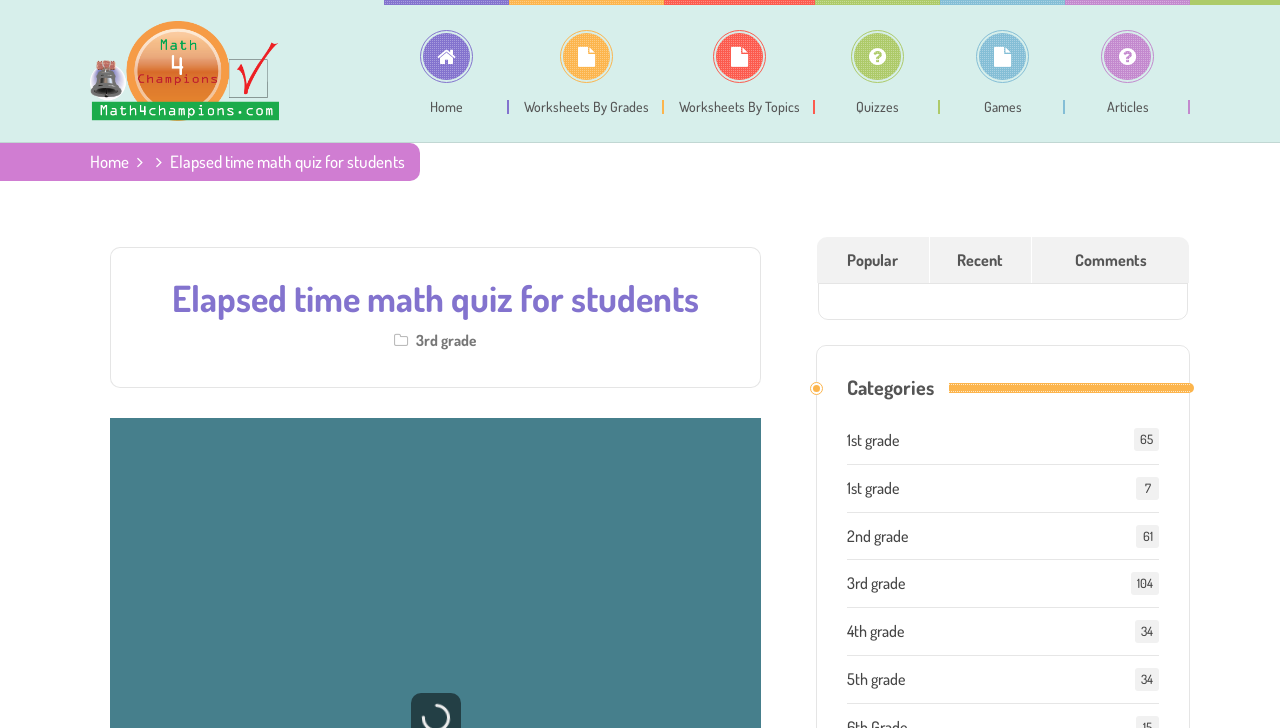Determine the bounding box coordinates of the clickable element to complete this instruction: "Click here to get free beta access this week". Provide the coordinates in the format of four float numbers between 0 and 1, [left, top, right, bottom].

None